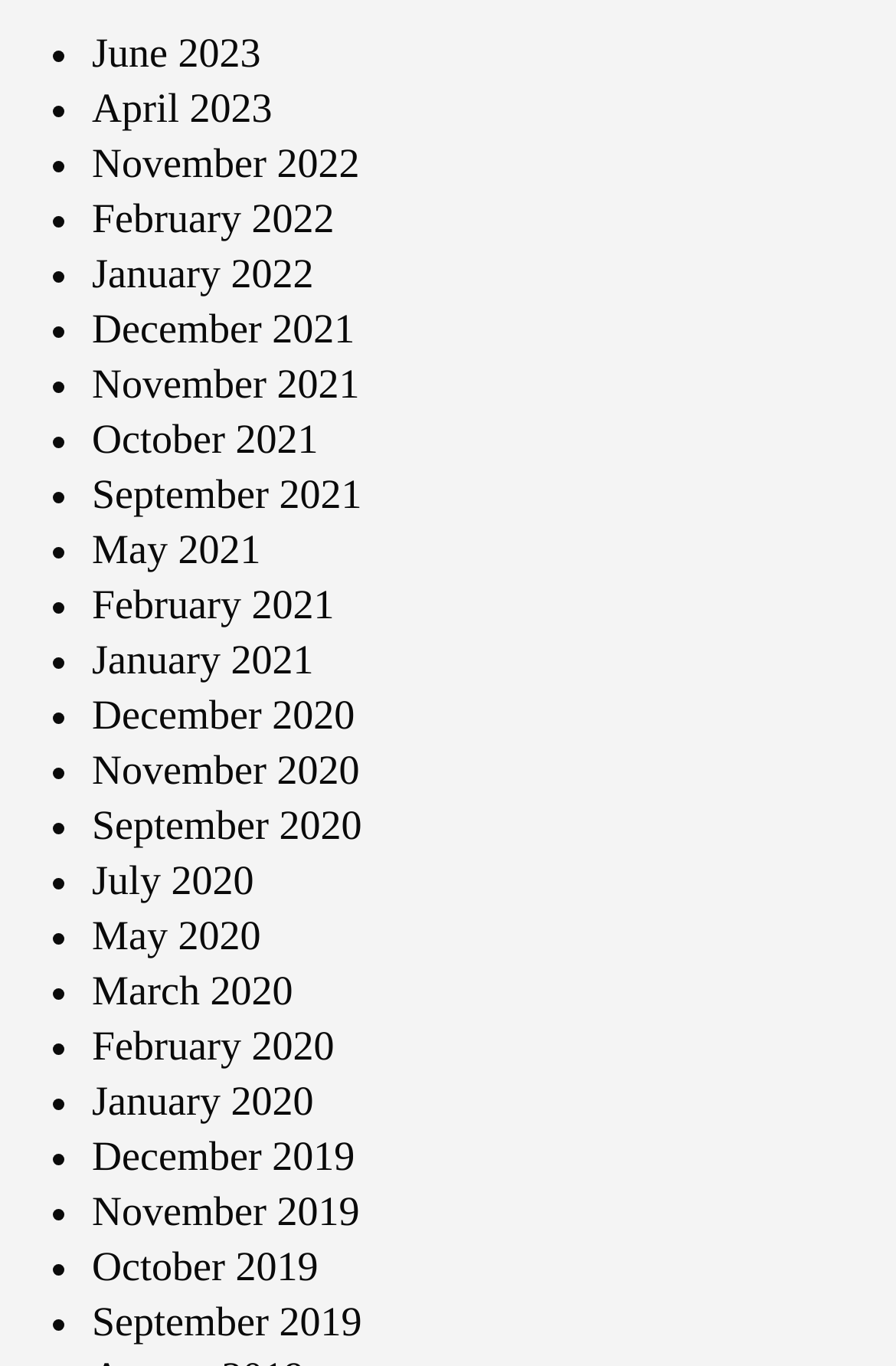Identify the coordinates of the bounding box for the element that must be clicked to accomplish the instruction: "View November 2022".

[0.103, 0.103, 0.401, 0.137]